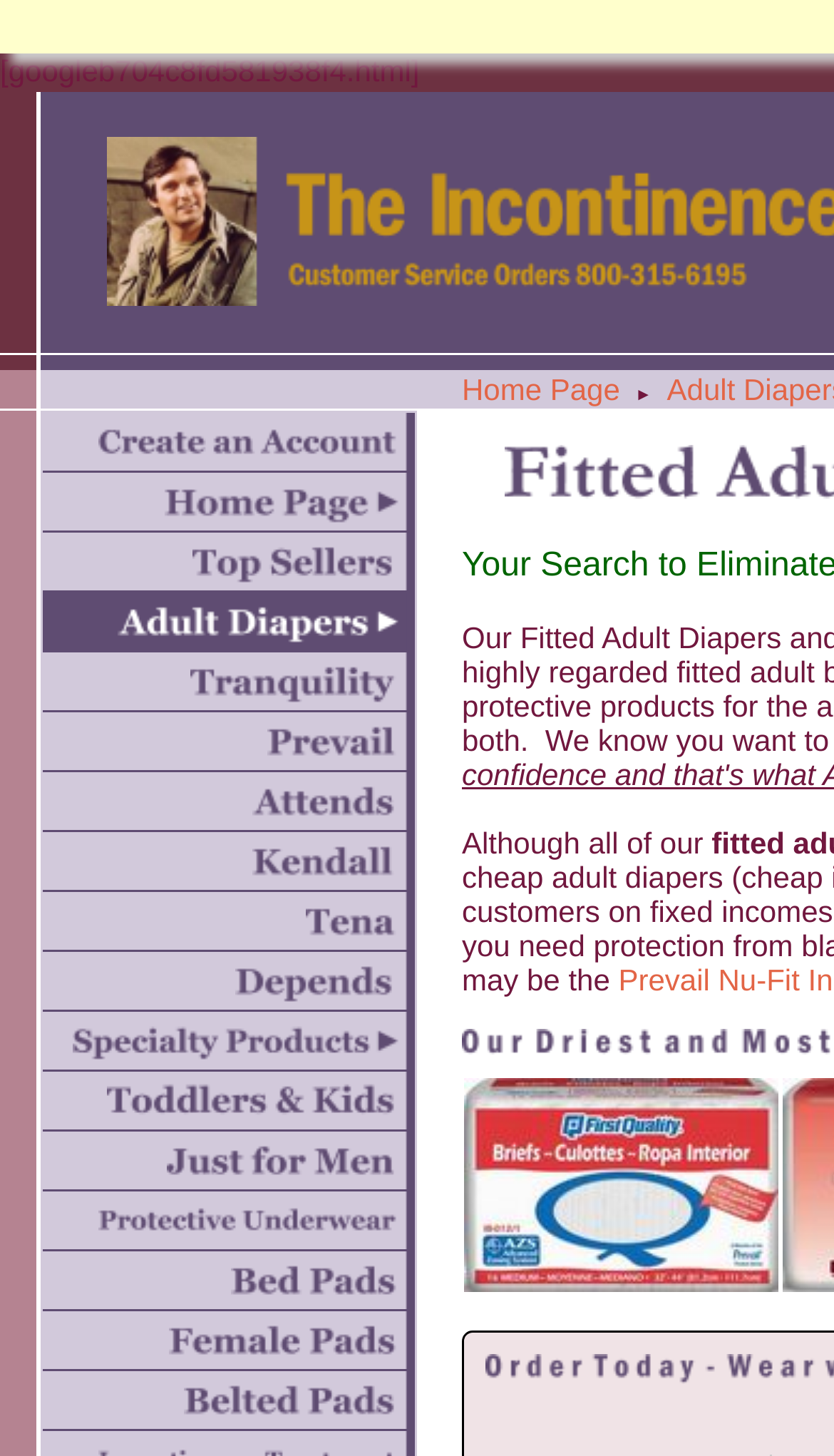Find the bounding box coordinates of the clickable area that will achieve the following instruction: "Explore Tranquility".

[0.228, 0.448, 0.497, 0.488]